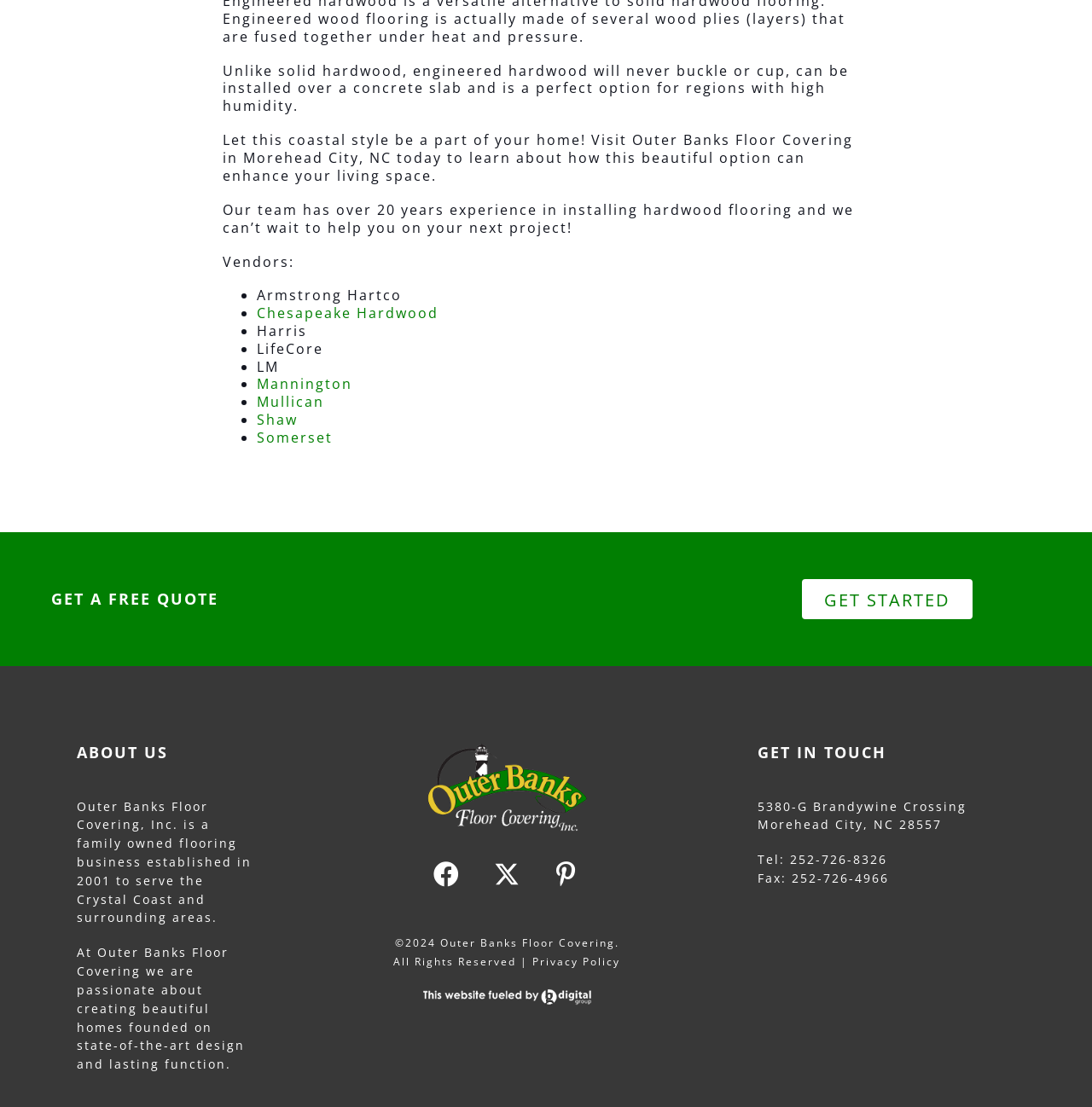What type of flooring is being discussed?
Based on the image content, provide your answer in one word or a short phrase.

Engineered hardwood